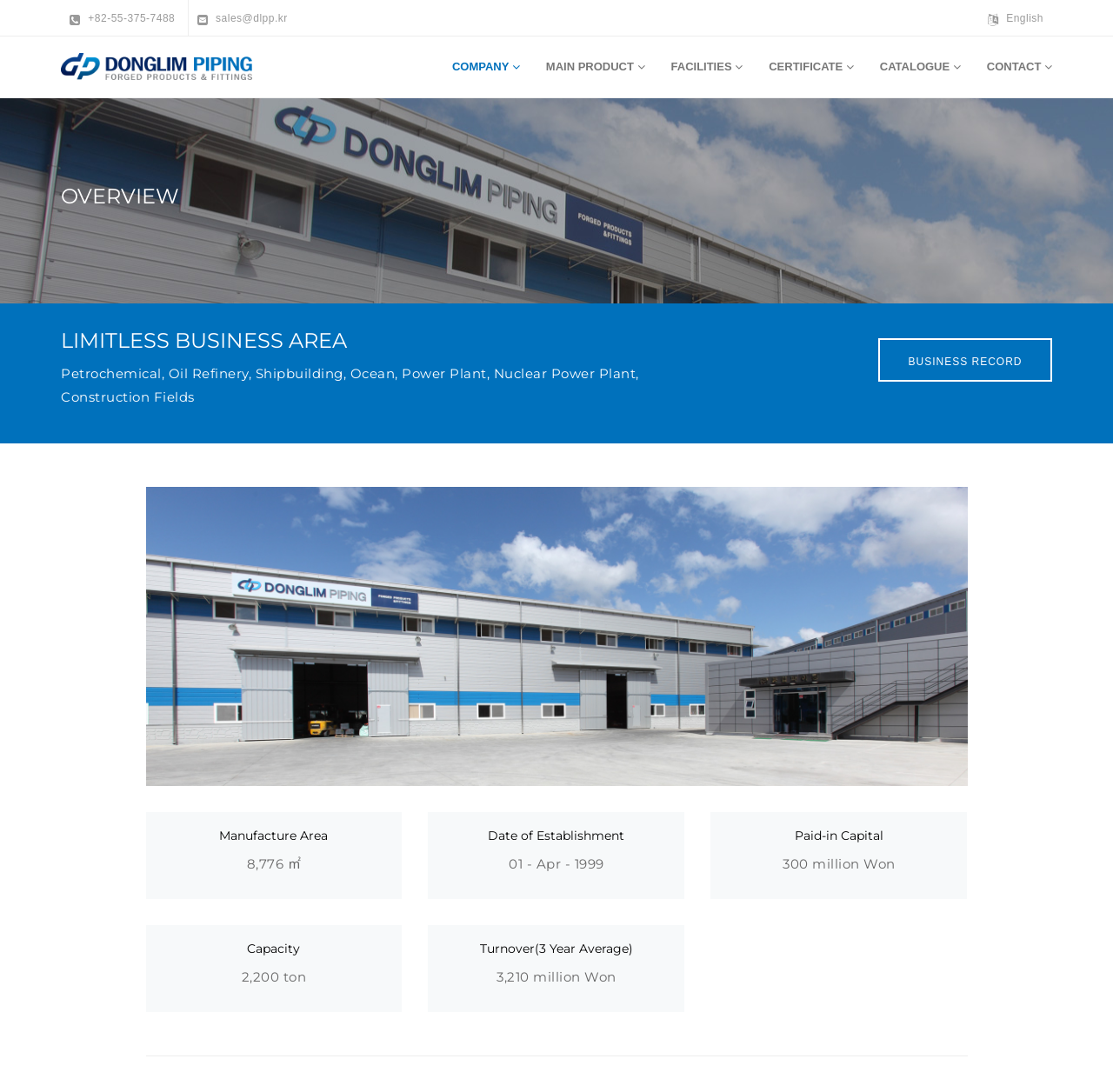Provide the bounding box coordinates of the HTML element this sentence describes: "Catalogue".

[0.779, 0.041, 0.875, 0.081]